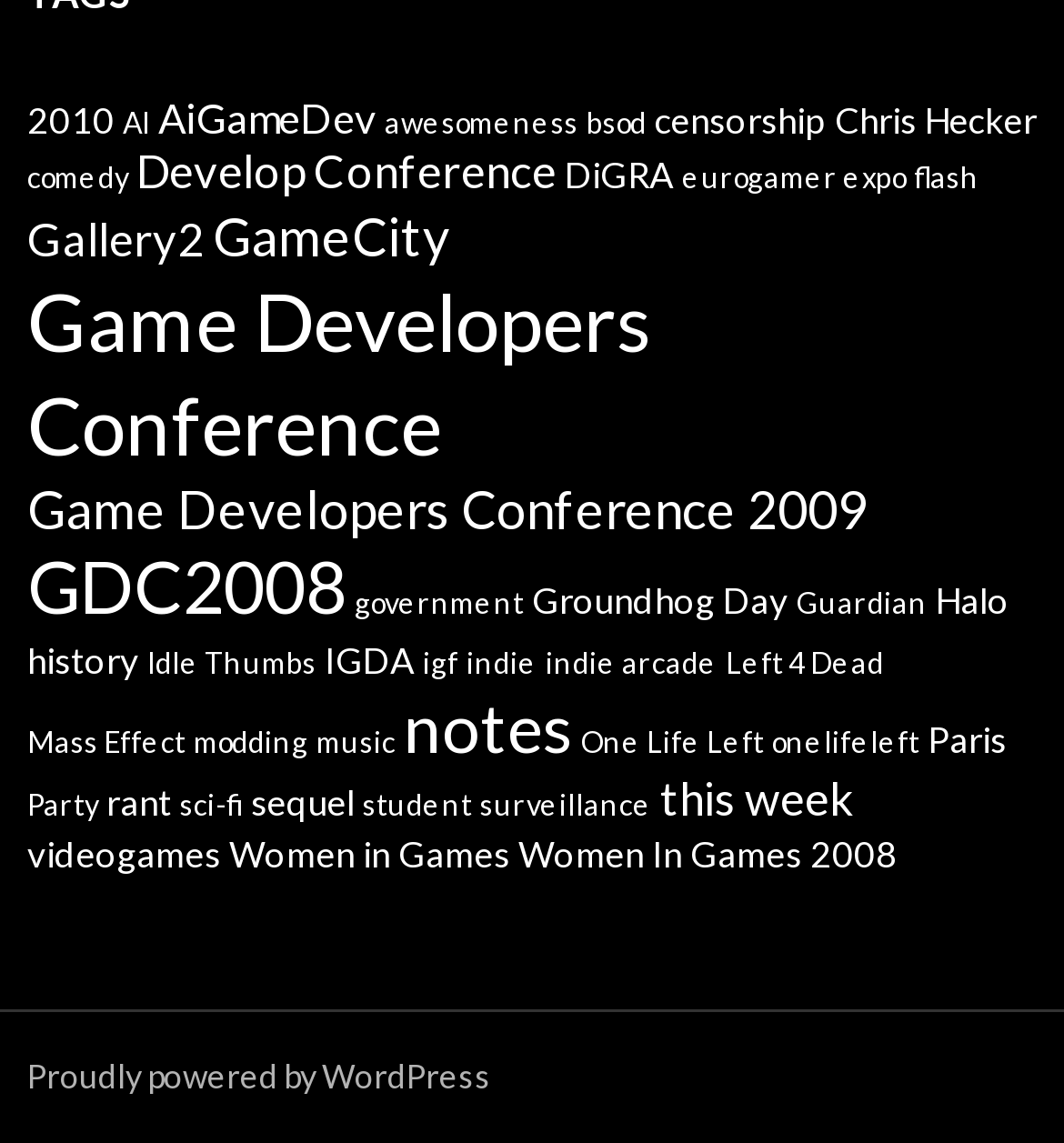Can you find the bounding box coordinates for the element that needs to be clicked to execute this instruction: "Check out GameCity"? The coordinates should be given as four float numbers between 0 and 1, i.e., [left, top, right, bottom].

[0.2, 0.179, 0.423, 0.233]